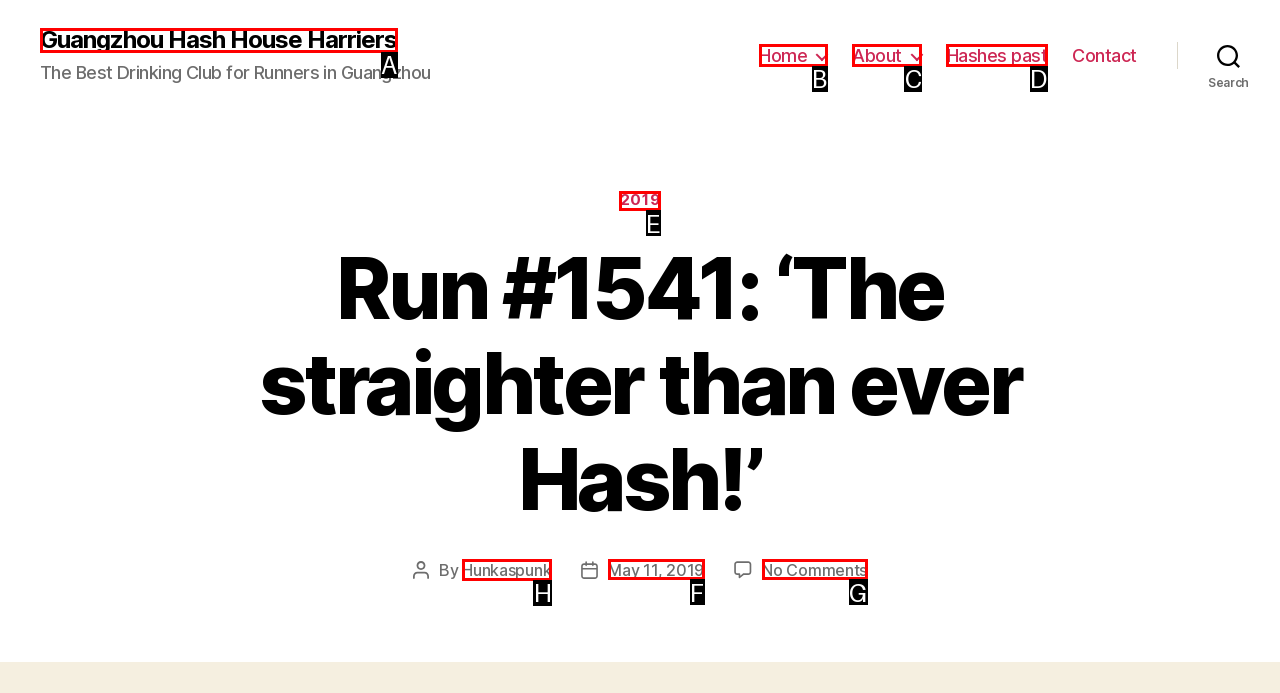Determine the letter of the element I should select to fulfill the following instruction: Read the post by 'Hunkaspunk'. Just provide the letter.

H